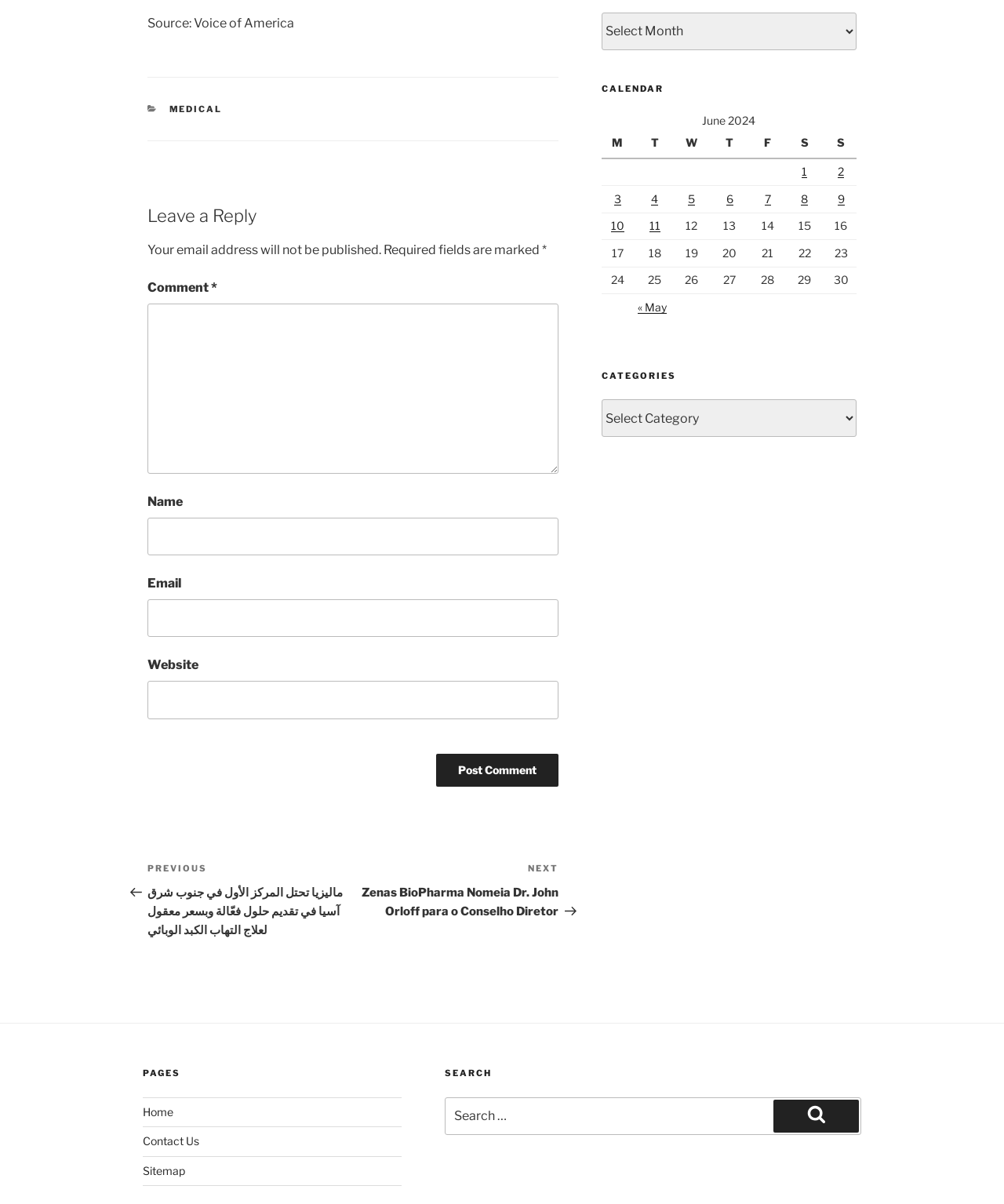Find the bounding box coordinates of the clickable area that will achieve the following instruction: "View calendar".

[0.599, 0.069, 0.853, 0.079]